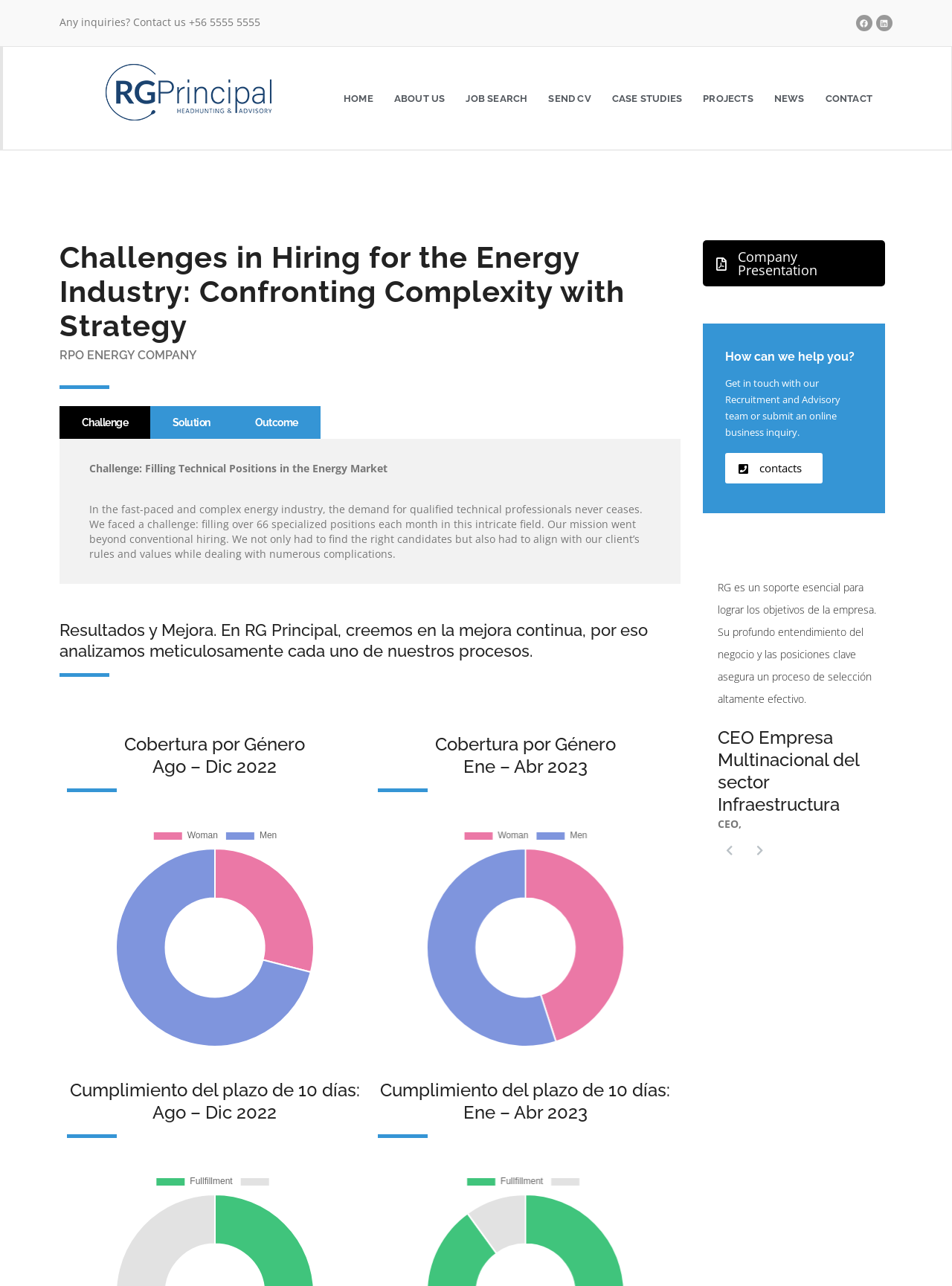Offer a detailed account of what is visible on the webpage.

This webpage appears to be a company's website, specifically a page about challenges in hiring for the energy industry. At the top, there is a contact information section with a phone number and two small images. Below this, there is a navigation menu with seven links: HOME, ABOUT US, JOB SEARCH, SEND CV, CASE STUDIES, PROJECTS, and NEWS.

The main content of the page is divided into sections. The first section has a heading that reads "Challenges in Hiring for the Energy Industry: Confronting Complexity with Strategy RPO ENERGY COMPANY". Below this, there are three tabs: Challenge, Solution, and Outcome. The Challenge tab is expanded, and it contains a heading and two paragraphs of text that describe the challenge of filling technical positions in the energy market.

To the right of the tabs, there is a section with three headings and two canvas elements, which appear to be charts or graphs. The headings read "Resultados y Mejora", "Cobertura por Género Ago – Dic 2022", and "Cumplimiento del plazo de 10 días: Ago – Dic 2022".

Below this section, there is another section with three more headings and two canvas elements. The headings read "Cobertura por Género Ene – Abr 2023", "Cumplimiento del plazo de 10 días: Ene – Abr 2023", and "How can we help you?". This section also contains a link to a company presentation and a call-to-action to get in touch with the recruitment and advisory team.

The final section of the page contains three testimonials from CEOs of companies in the natural resources, infrastructure, and logistics sectors. Each testimonial has a heading with the CEO's title and company, and a paragraph of text that describes their experience working with the company.